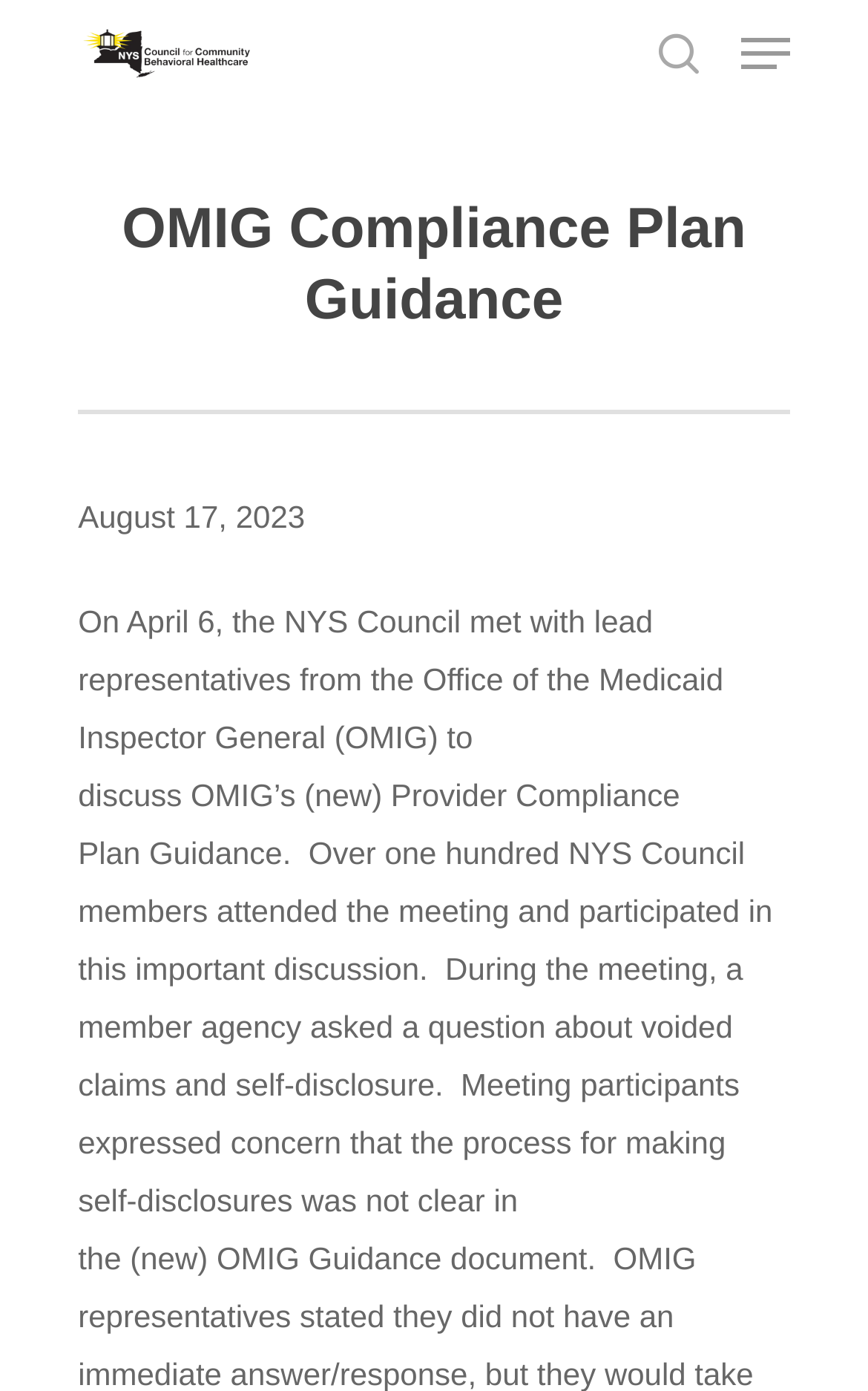Reply to the question with a brief word or phrase: What is the date mentioned on the webpage?

August 17, 2023